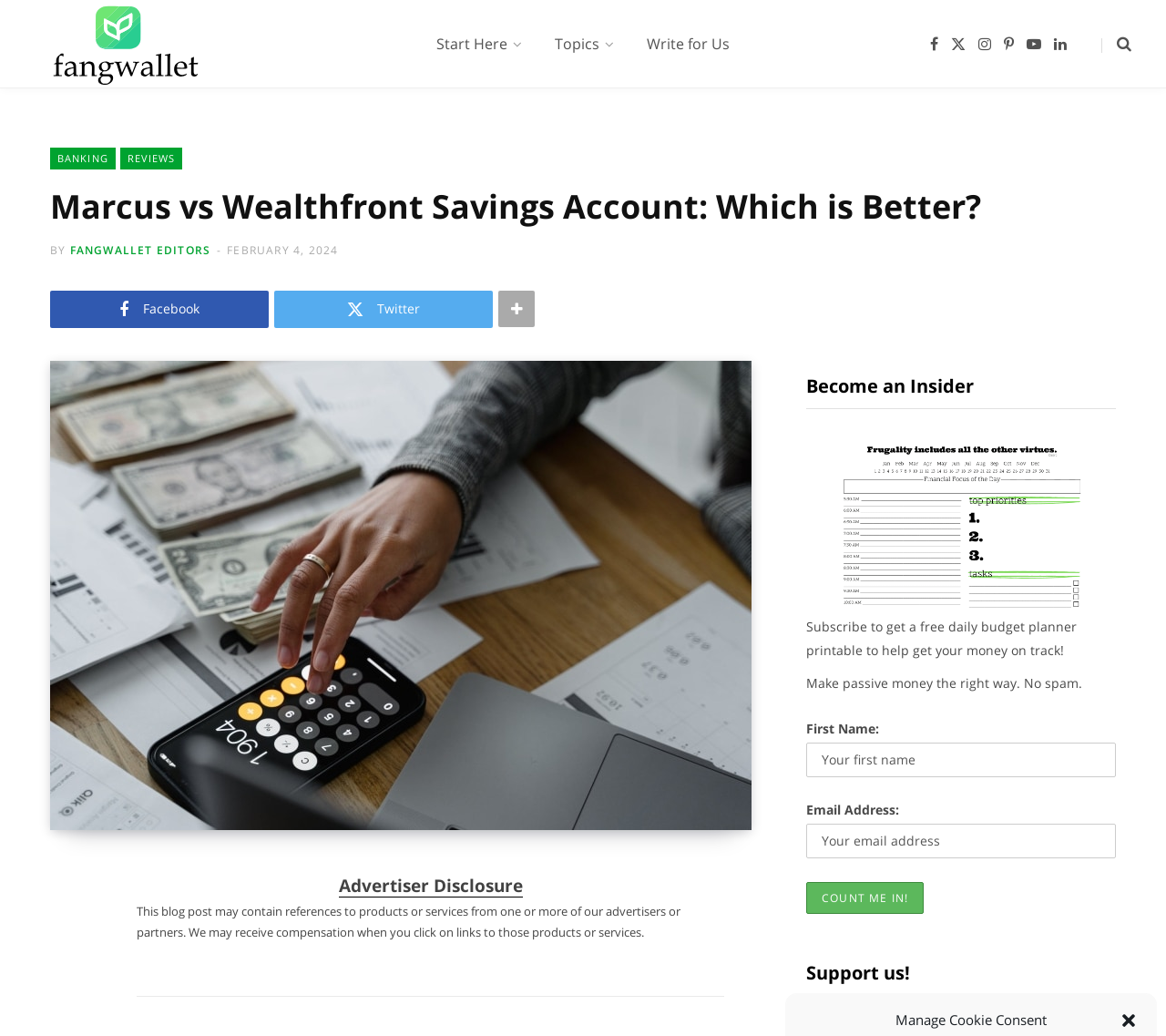Can you determine the bounding box coordinates of the area that needs to be clicked to fulfill the following instruction: "Read the 'Advertiser Disclosure'"?

[0.29, 0.843, 0.448, 0.866]